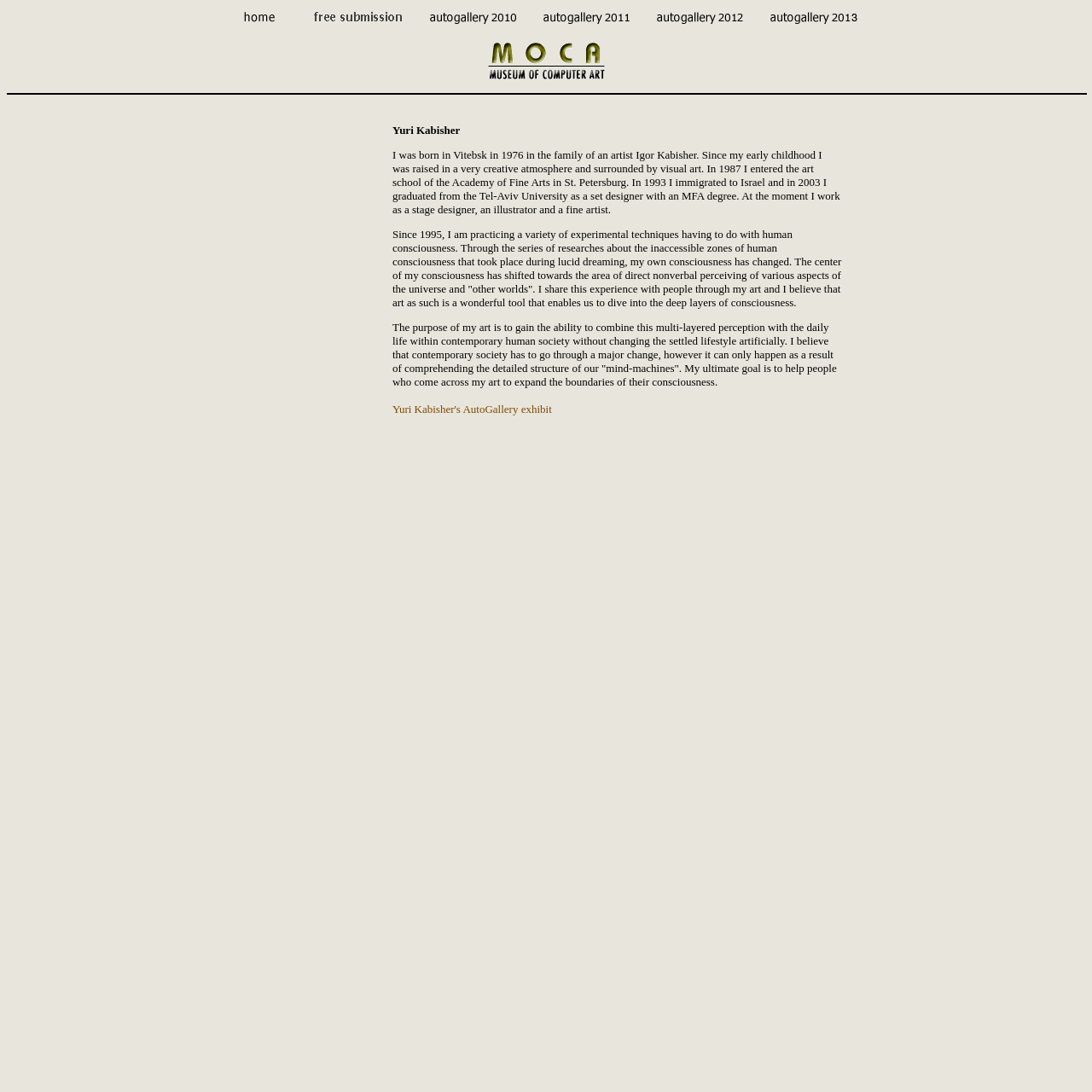What is the artist's profession?
Please give a detailed and elaborate answer to the question based on the image.

I found the answer by reading the text content of the webpage, specifically the section that describes the artist's background and experience. The text mentions 'At the moment I work as a stage designer, an illustrator and a fine artist.' which indicates that the artist's profession is a stage designer, illustrator, and fine artist.